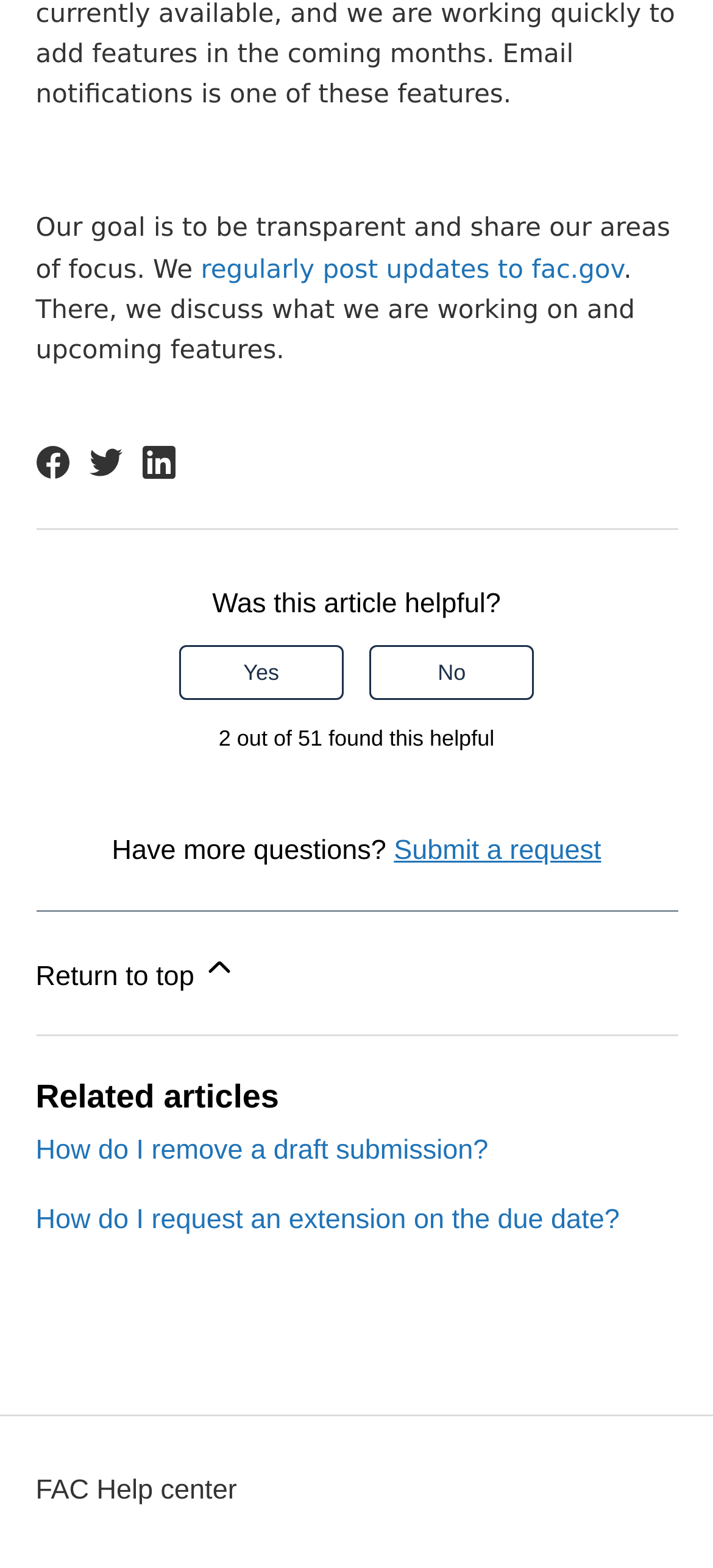Kindly provide the bounding box coordinates of the section you need to click on to fulfill the given instruction: "Submit a request".

[0.552, 0.533, 0.843, 0.553]